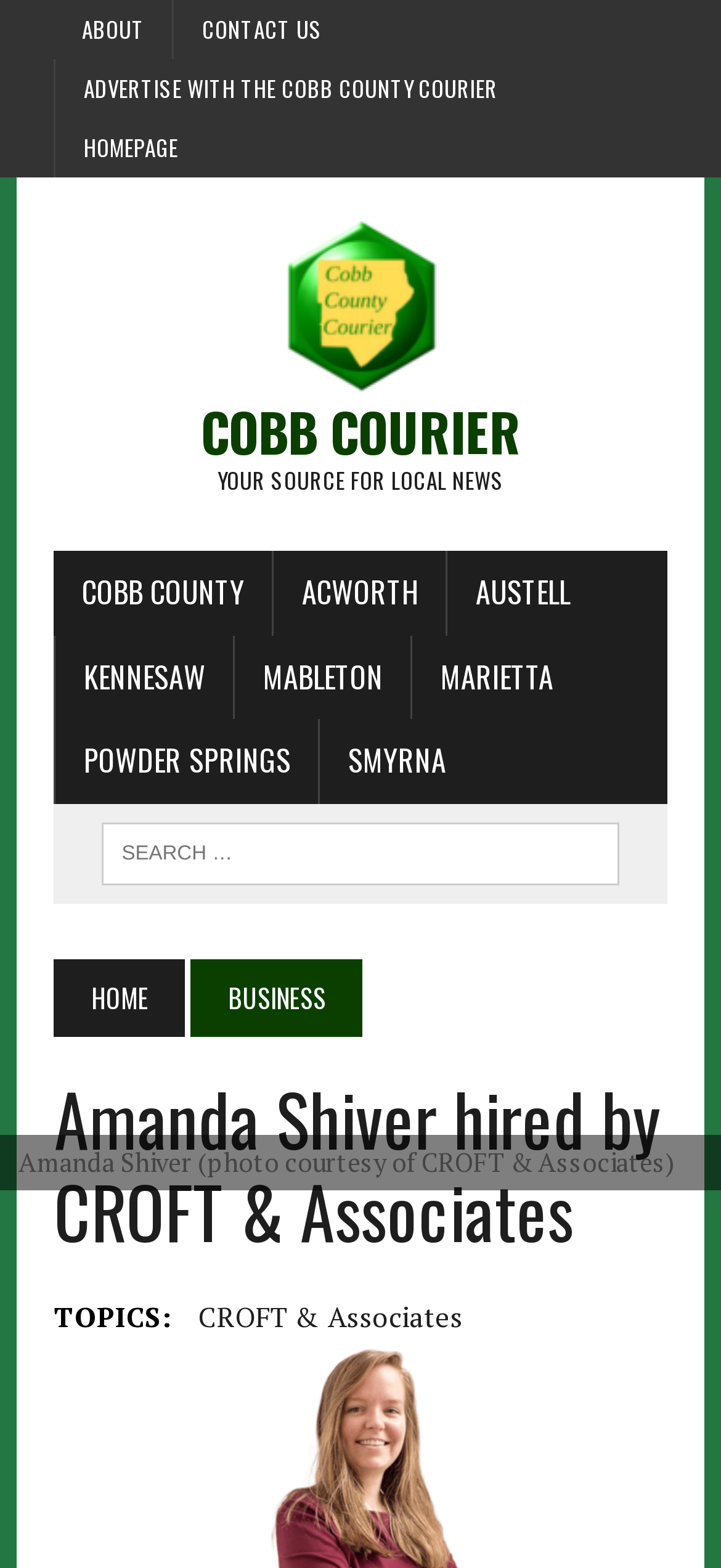What is the location of the search box?
Based on the image, provide your answer in one word or phrase.

Top-right